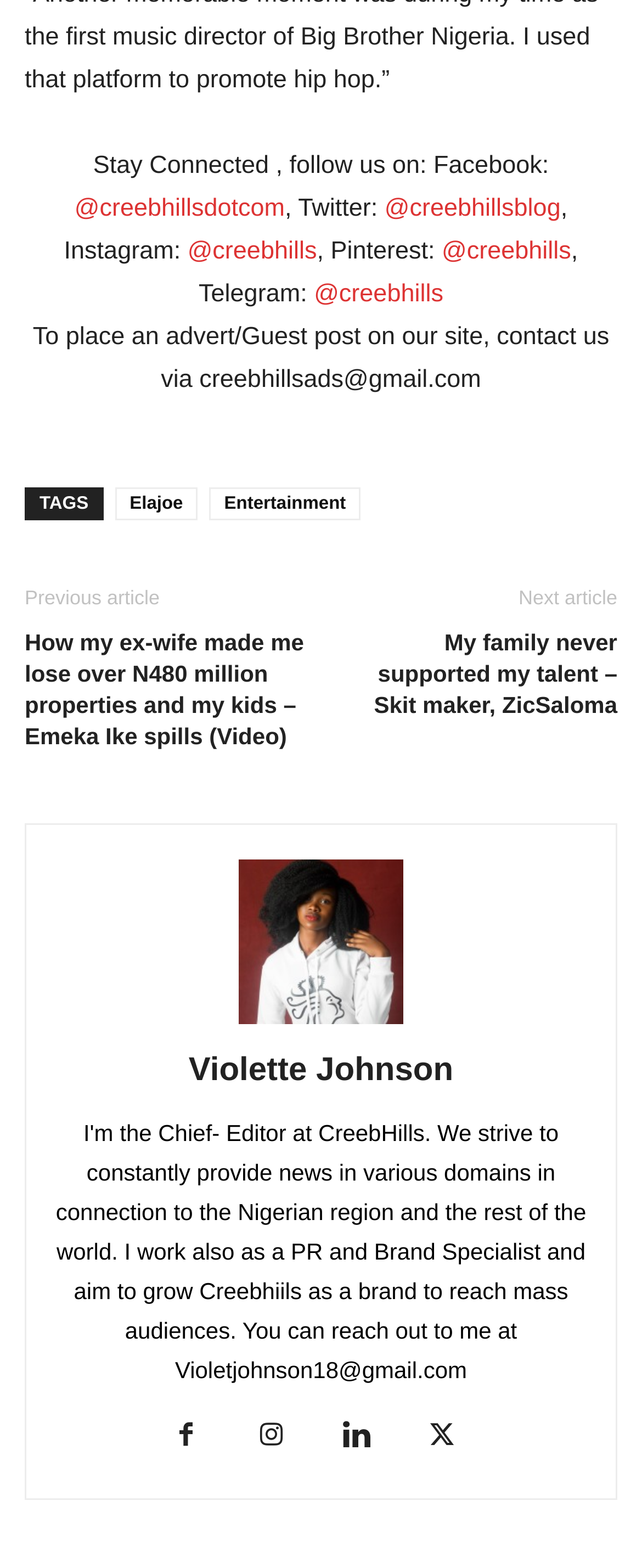Please provide a brief answer to the question using only one word or phrase: 
What is the title of the previous article?

How my ex-wife made me lose over N480 million properties and my kids – Emeka Ike spills (Video)